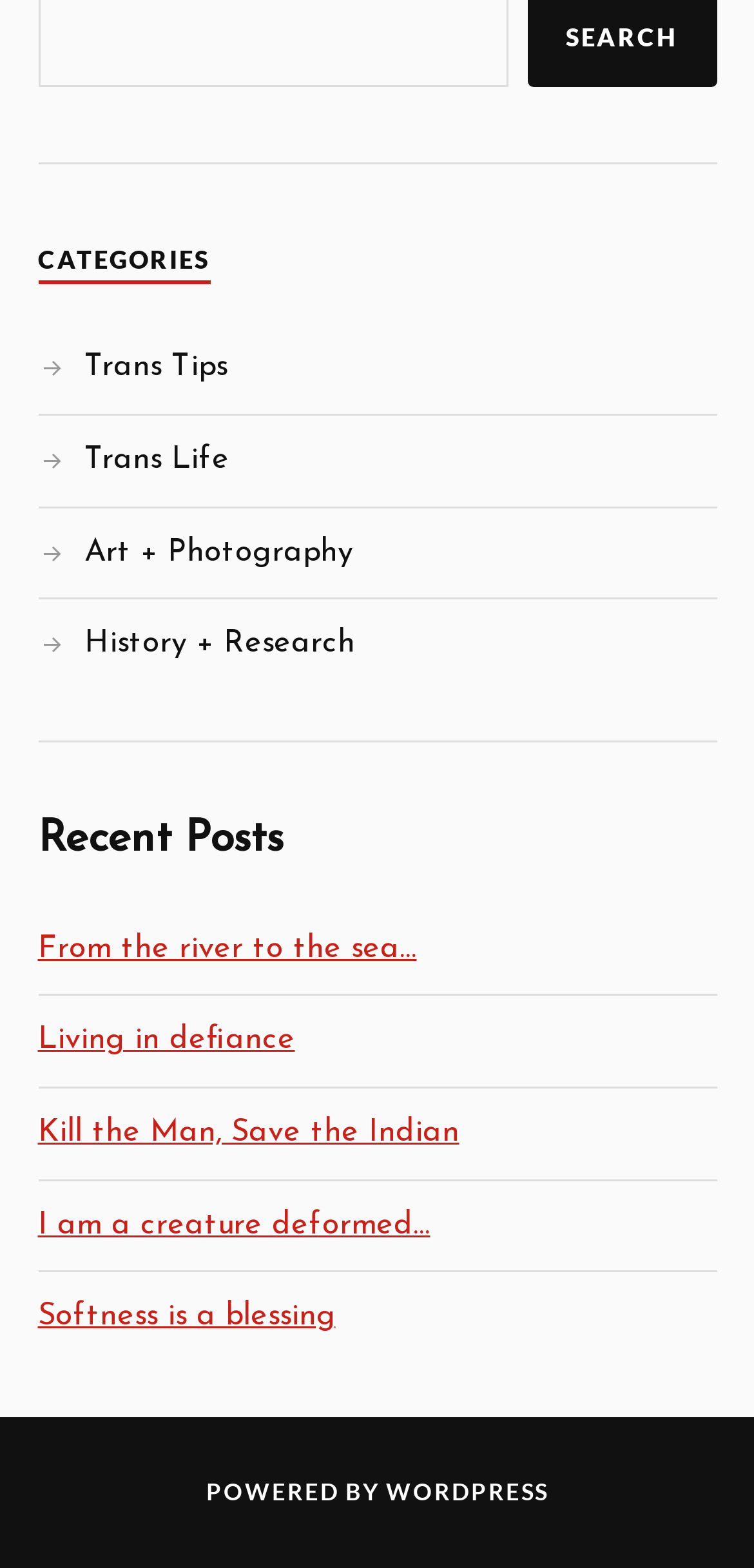Please provide the bounding box coordinates for the element that needs to be clicked to perform the instruction: "read From the river to the sea…". The coordinates must consist of four float numbers between 0 and 1, formatted as [left, top, right, bottom].

[0.05, 0.595, 0.553, 0.615]